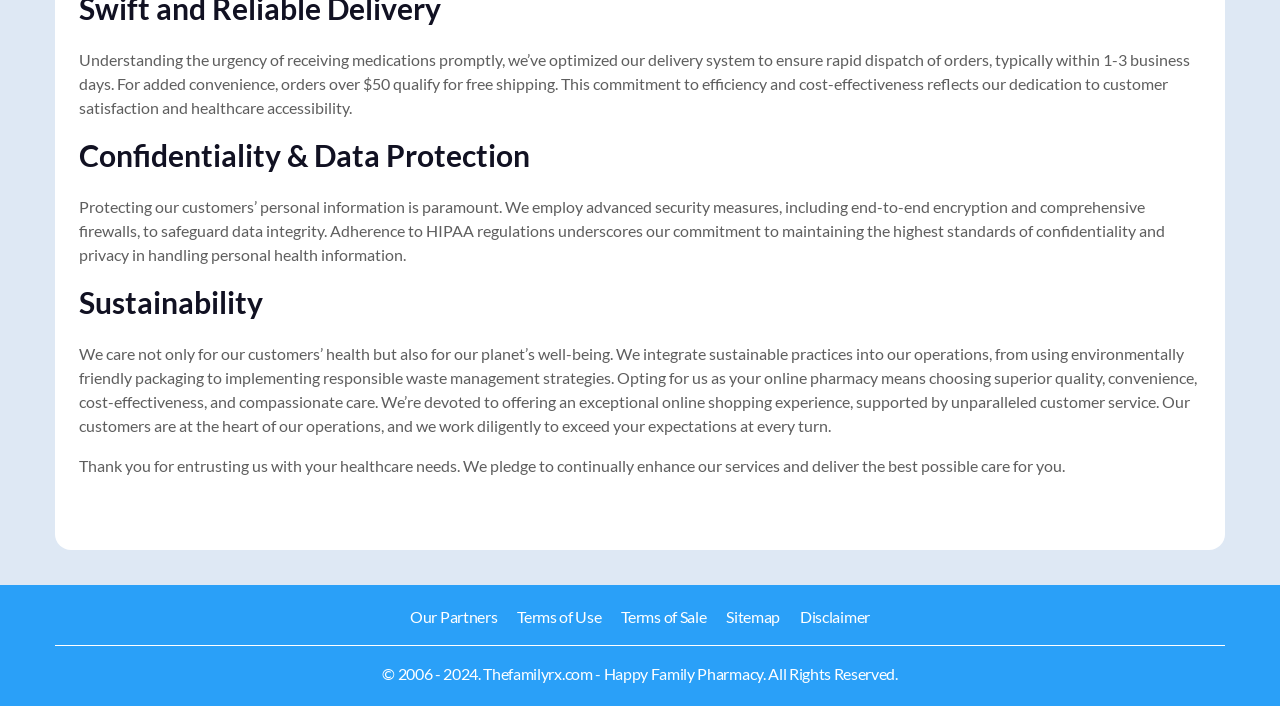Give a one-word or one-phrase response to the question: 
What is the company's attitude towards customer data?

confidentiality and privacy